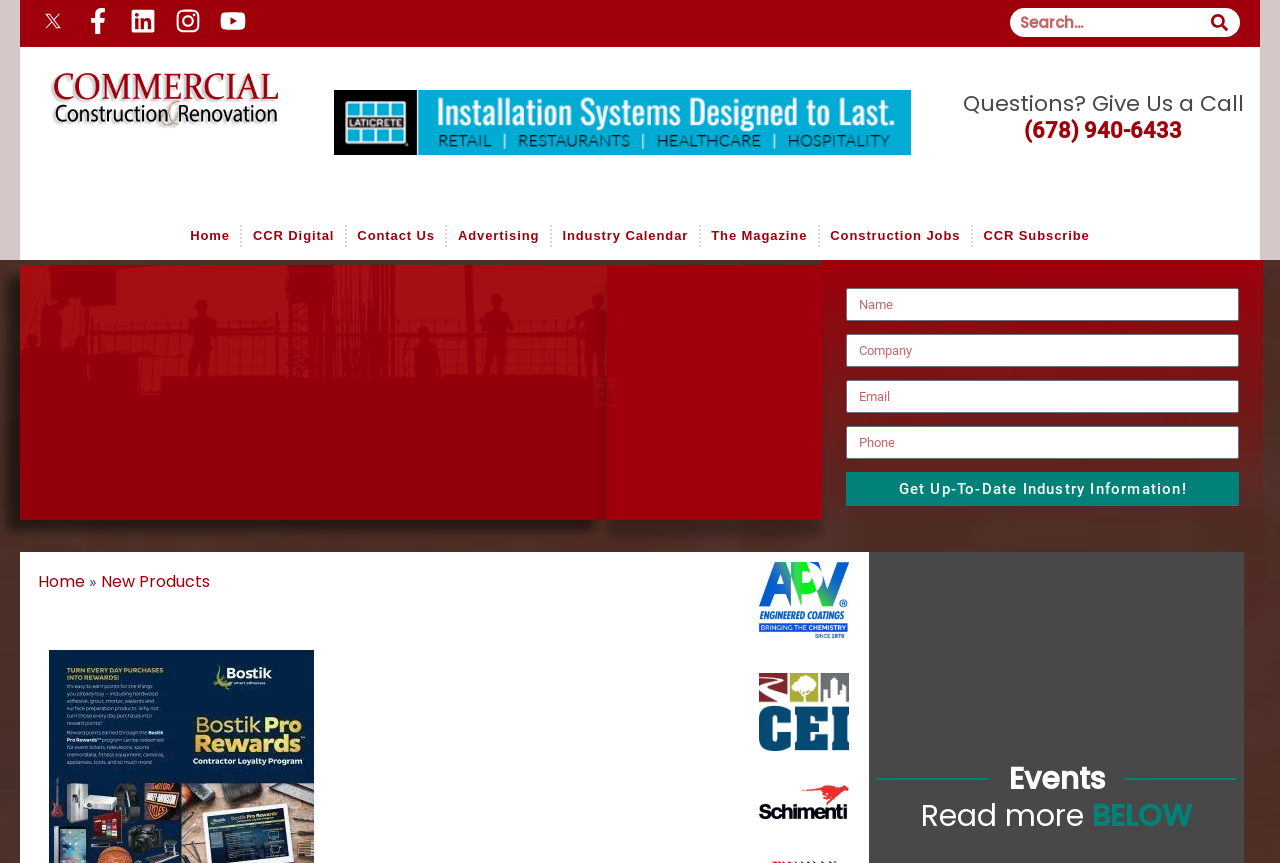Provide a thorough summary of the webpage.

The webpage appears to be an article page from a construction industry magazine, CCR-Mag.com. At the top left, there is a social media section with five links to Facebook, LinkedIn, Instagram, and YouTube, each accompanied by an image. Next to it, there is a search bar with a search button.

Below the social media section, there is a navigation menu with links to "Home", "Sponsors", and other pages. The "Sponsors" link is accompanied by an image.

The main content of the page is an article about Bostik announcing a rewards program for 2018. The article title is in a large font, and below it, there is a link to read more. The article itself is divided into three sections, each with a link to read more.

On the right side of the page, there is a section with a heading "Questions? Give Us a Call" and a phone number. Below it, there is a form with four text boxes to input name, company, email, and phone number, and a button to submit the form.

Above the form, there is a navigation breadcrumb trail showing the path from the home page to the current page. Below the form, there is an image and a link to an event page.

At the very bottom of the page, there is a heading "Read more BELOW" and a static text "Events".